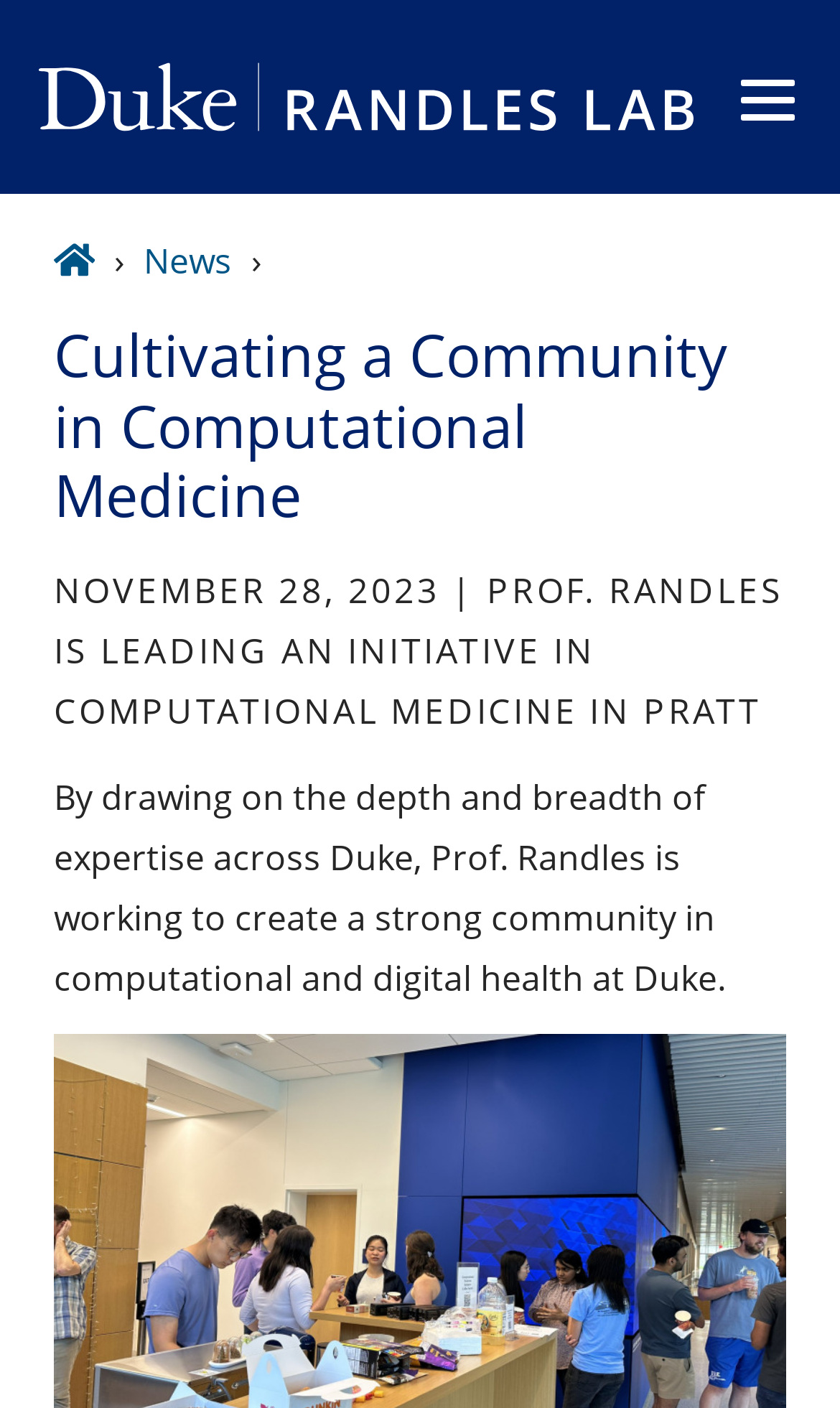Provide a brief response to the question below using one word or phrase:
What is the name of the lab?

Randles Lab